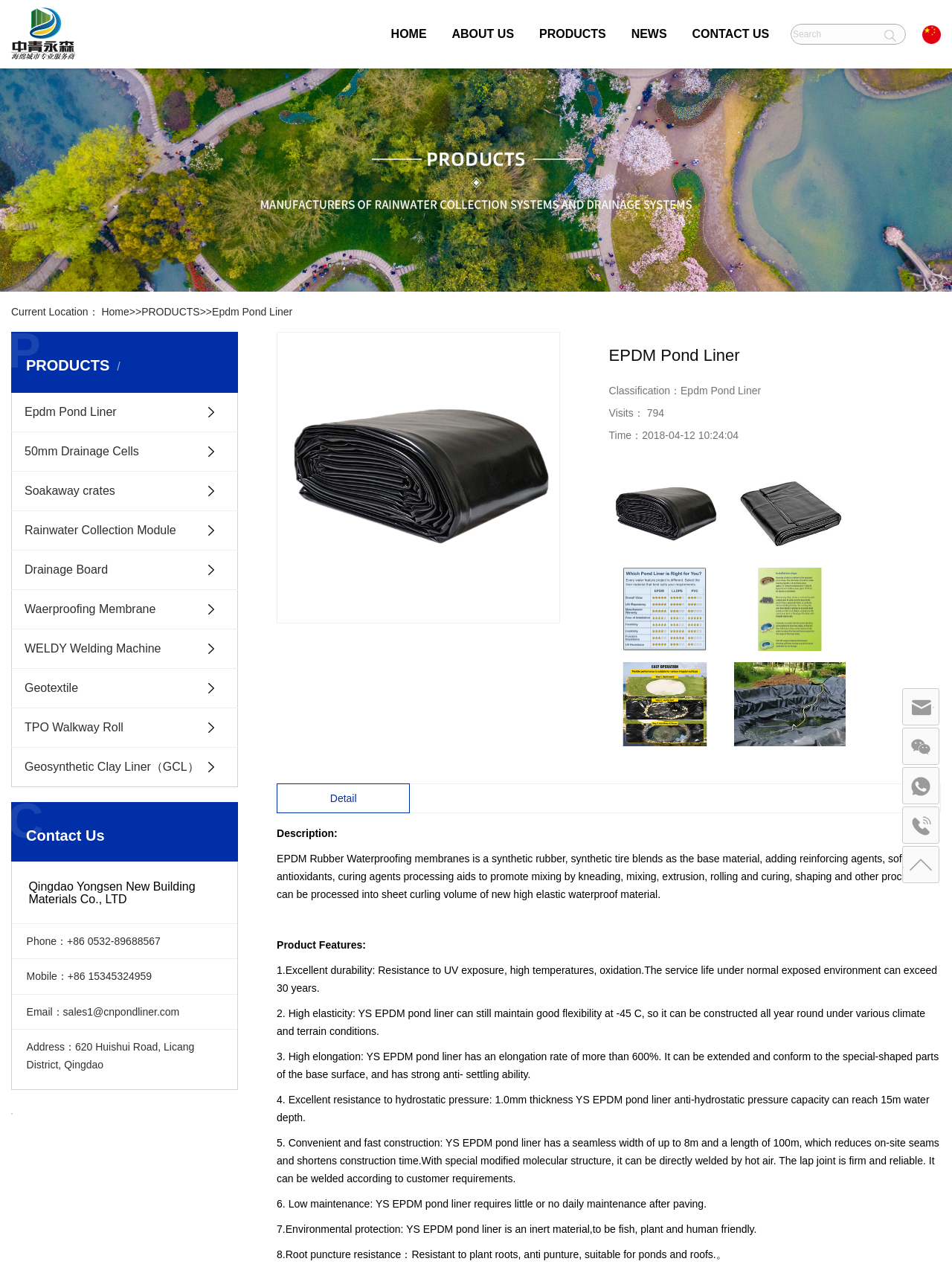What is the product classification?
Kindly offer a detailed explanation using the data available in the image.

I found the product classification by looking at the static text element with the text 'Classification：Epdm Pond Liner' which is located in the middle of the webpage.